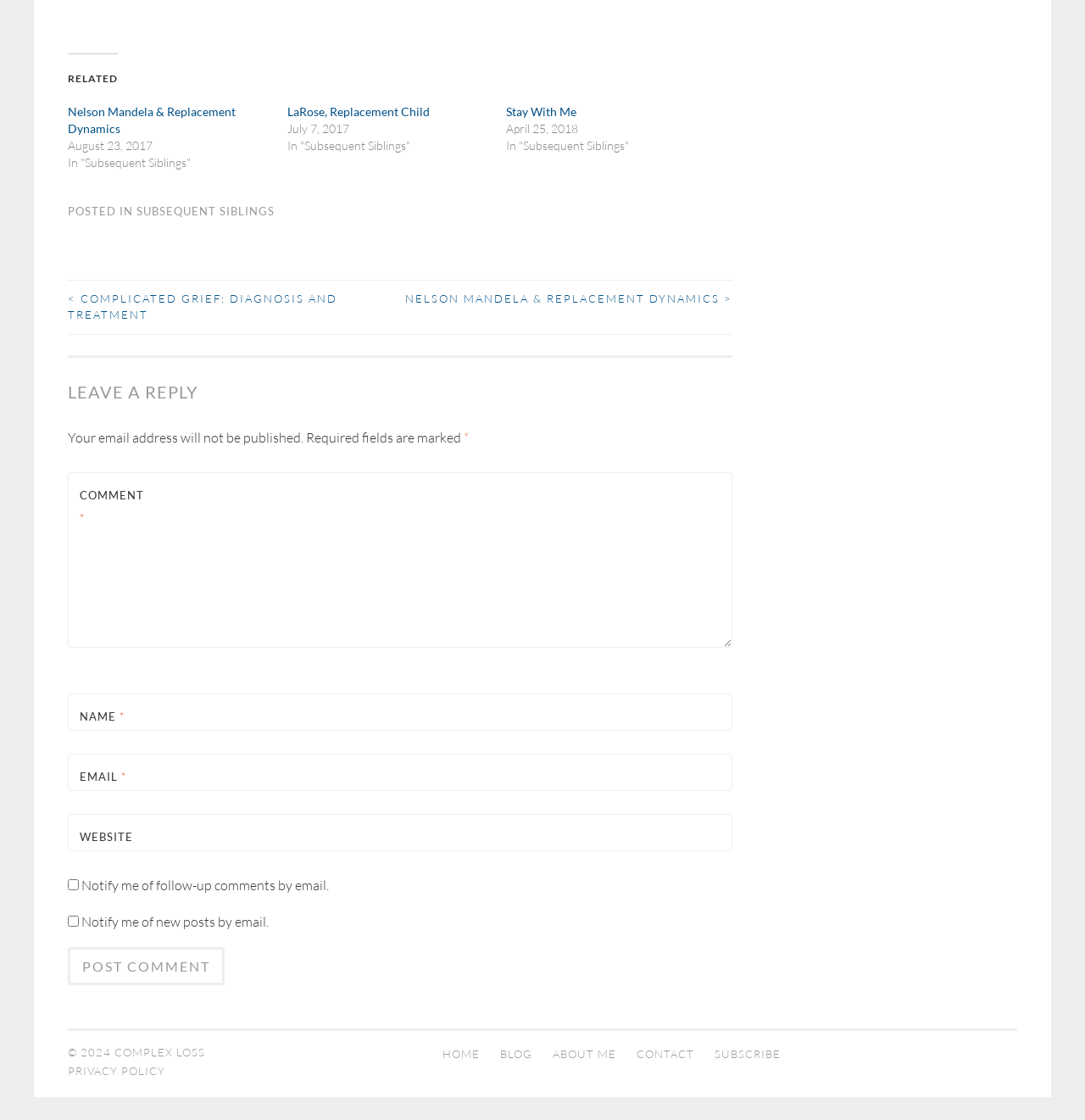Determine the bounding box coordinates for the clickable element to execute this instruction: "Click on the 'SUBSCRIBE' link". Provide the coordinates as four float numbers between 0 and 1, i.e., [left, top, right, bottom].

[0.65, 0.935, 0.727, 0.947]